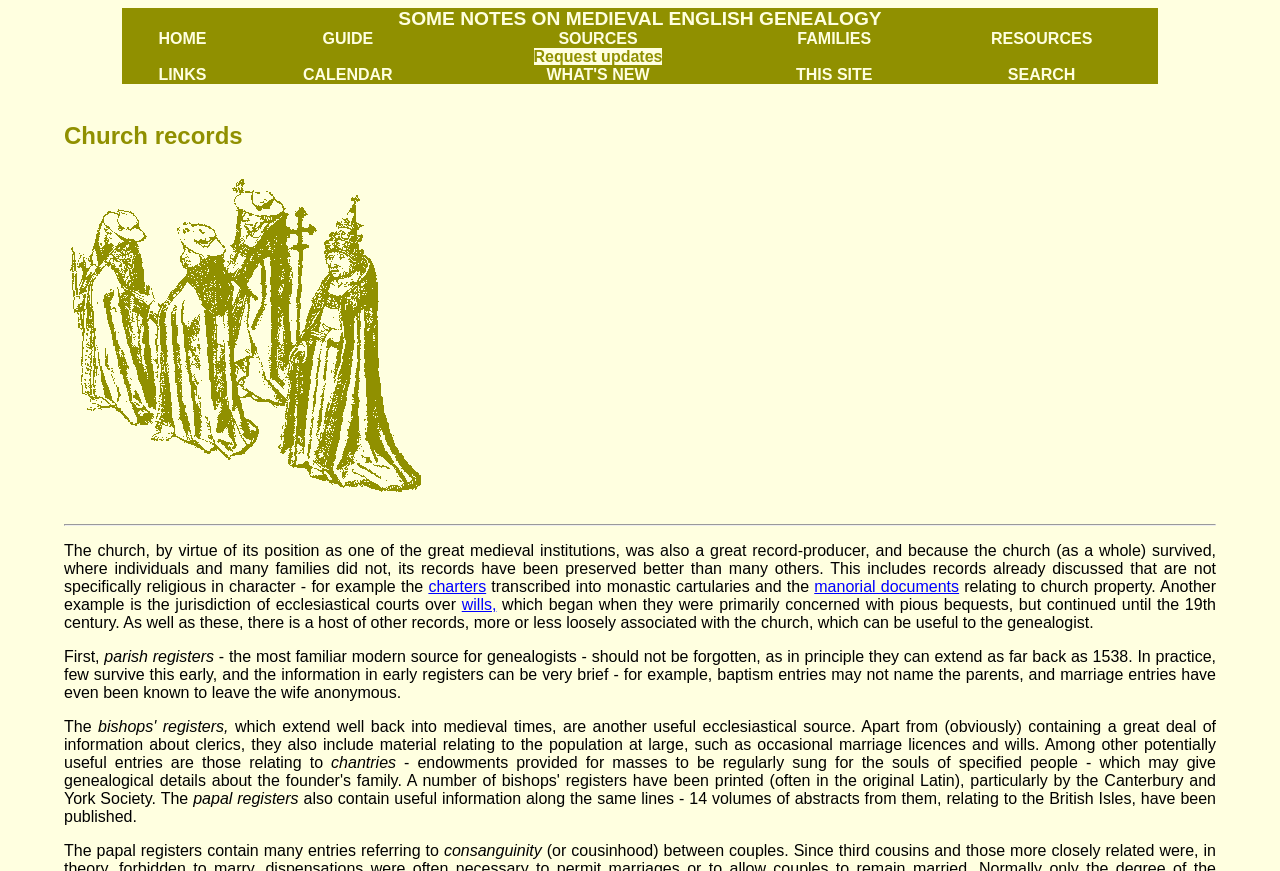Determine the coordinates of the bounding box for the clickable area needed to execute this instruction: "Click on the HOME link".

[0.124, 0.034, 0.161, 0.054]